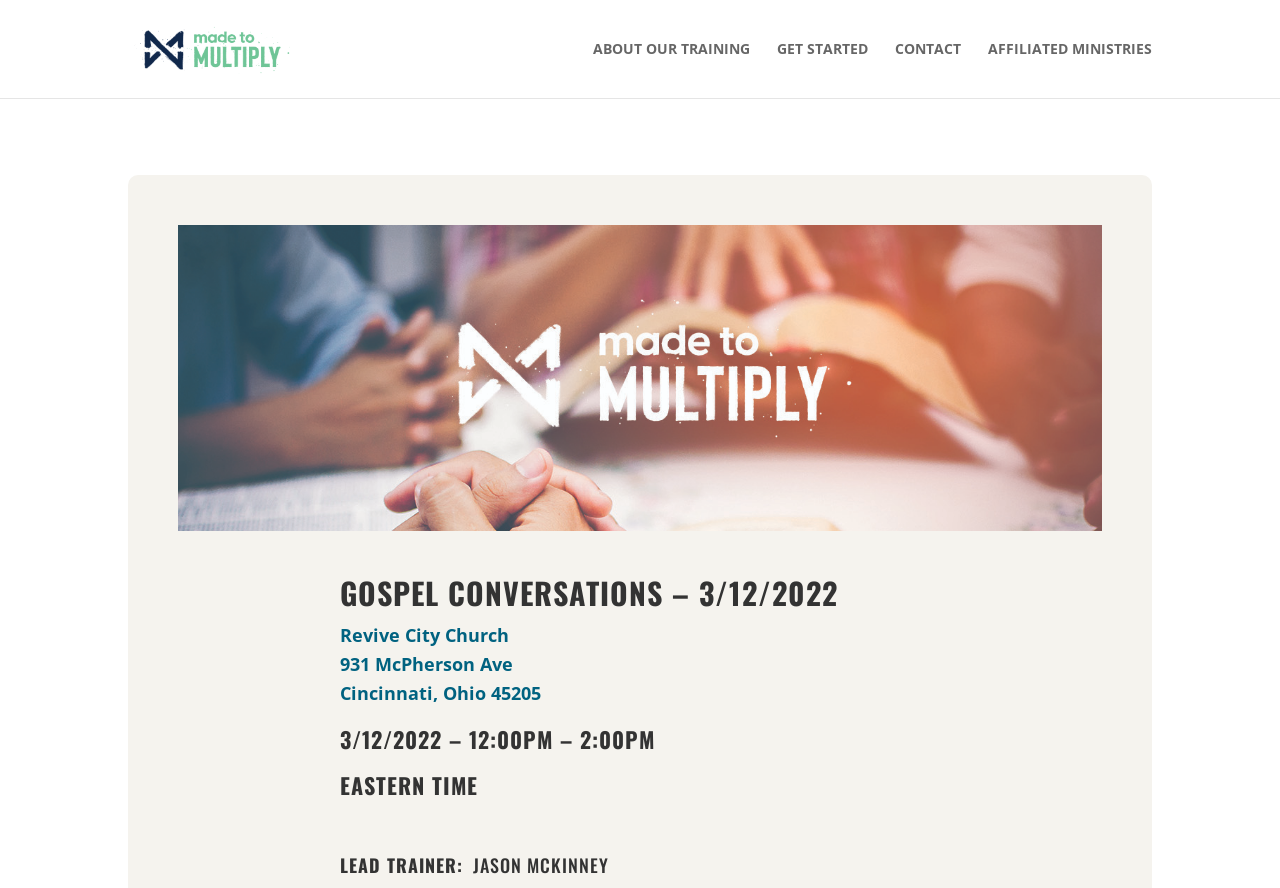What is the date of the event?
Please use the image to provide an in-depth answer to the question.

I found the answer by looking at the heading element with the text 'GOSPEL CONVERSATIONS – 3/12/2022' which indicates the date of the event.